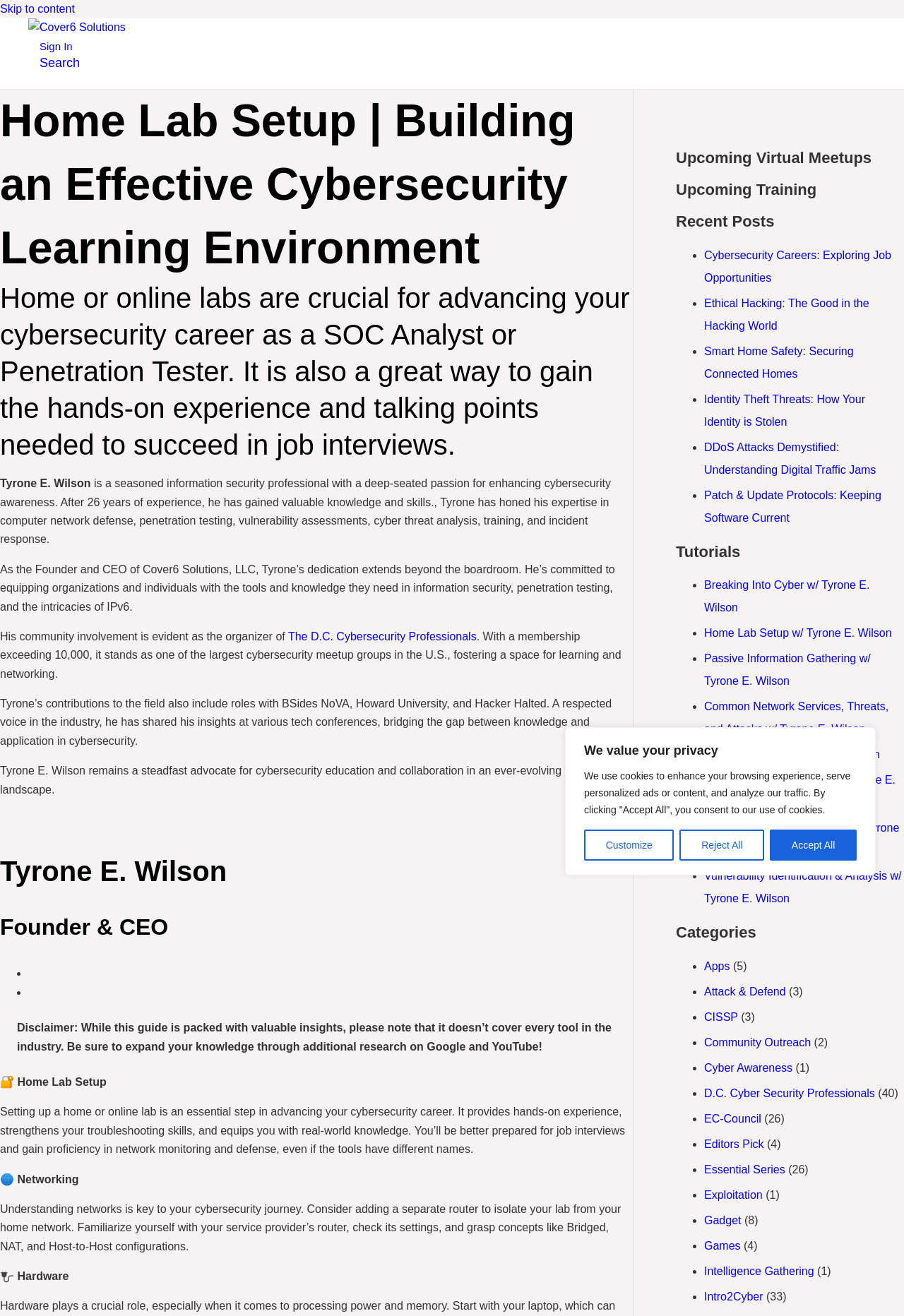Please mark the clickable region by giving the bounding box coordinates needed to complete this instruction: "Read the disclaimer".

[0.019, 0.774, 0.681, 0.803]